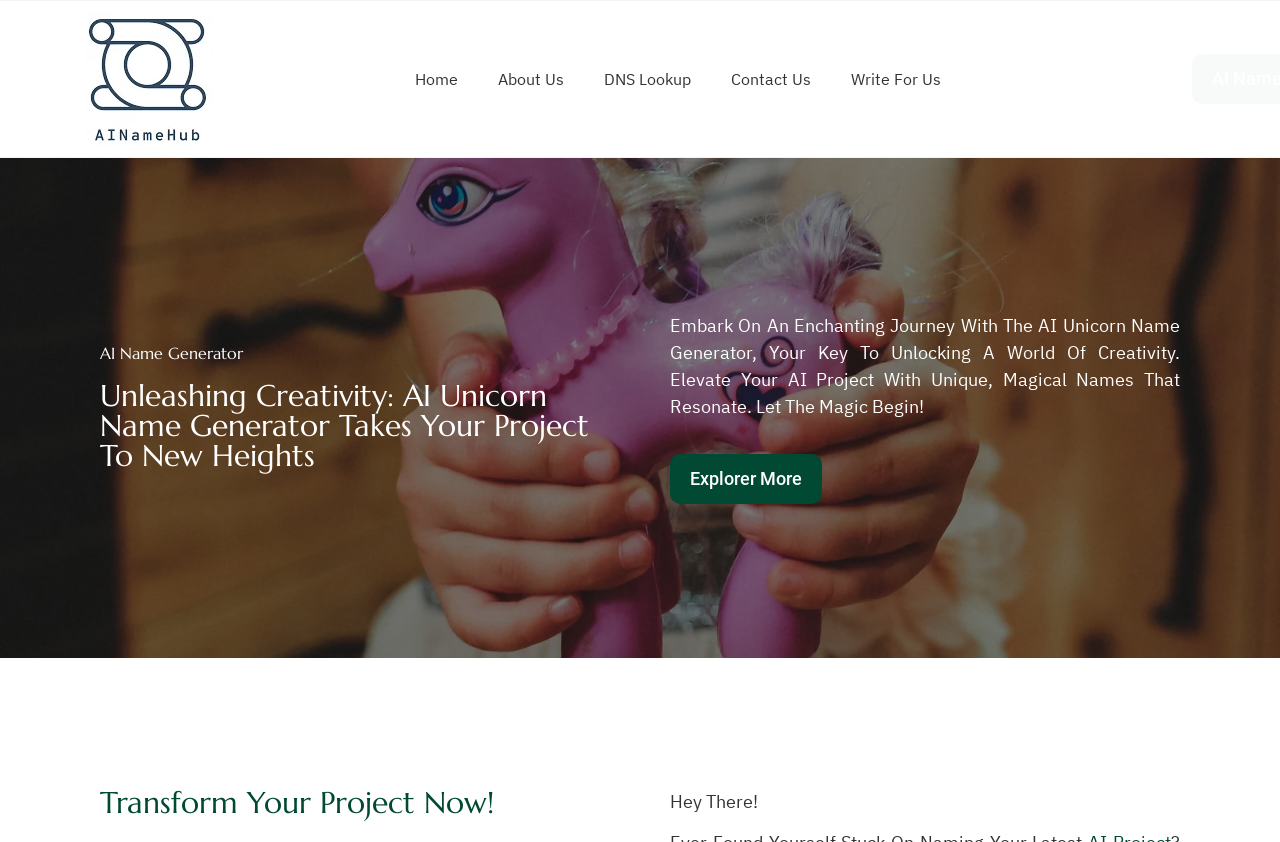Kindly determine the bounding box coordinates for the area that needs to be clicked to execute this instruction: "explore more AI name generators".

[0.523, 0.539, 0.642, 0.599]